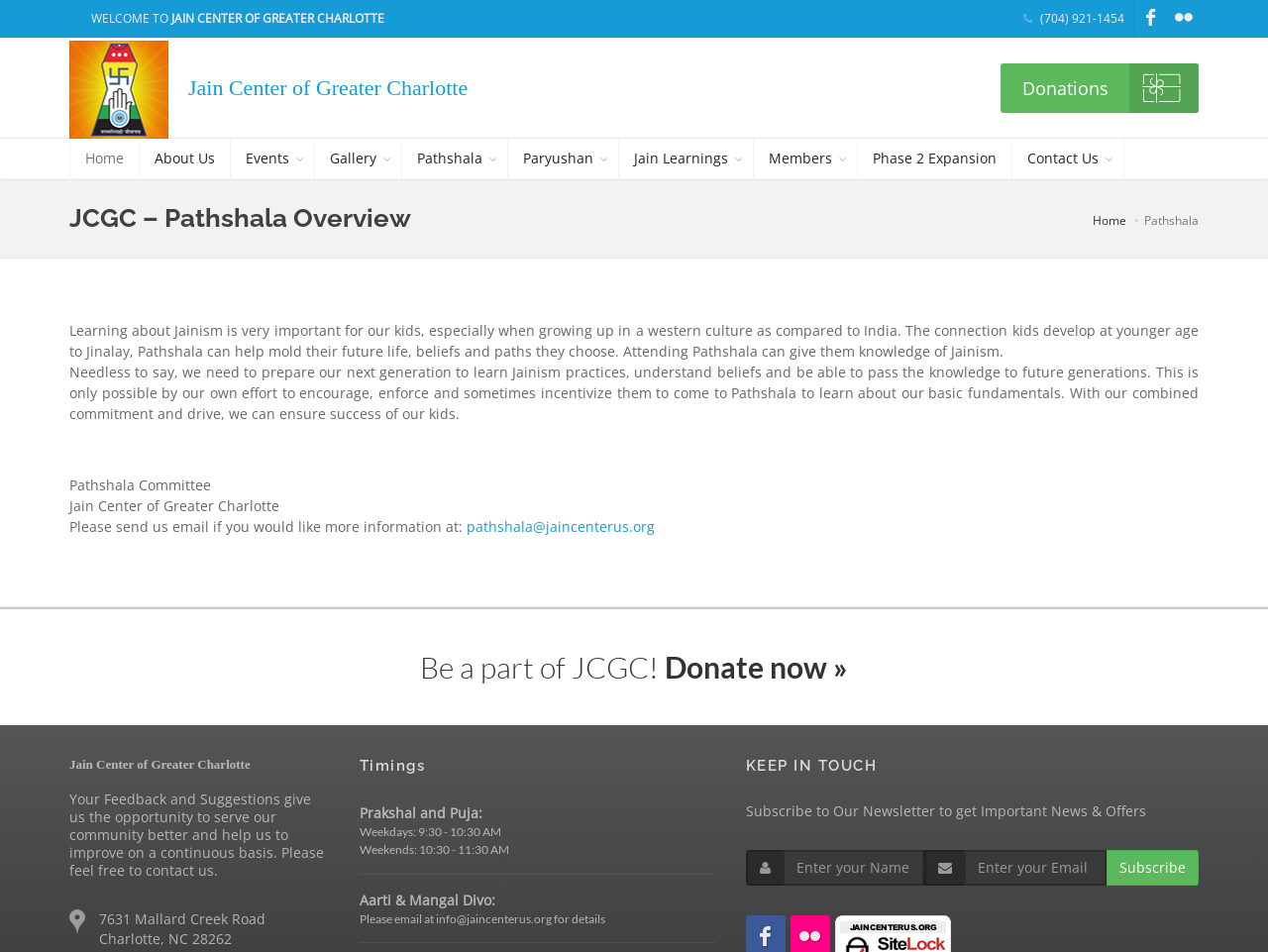How can one get more information about Pathshala?
Can you offer a detailed and complete answer to this question?

The webpage mentions 'Please send us email if you would like more information at:' and provides the email address 'pathshala@jaincenterus.org'.